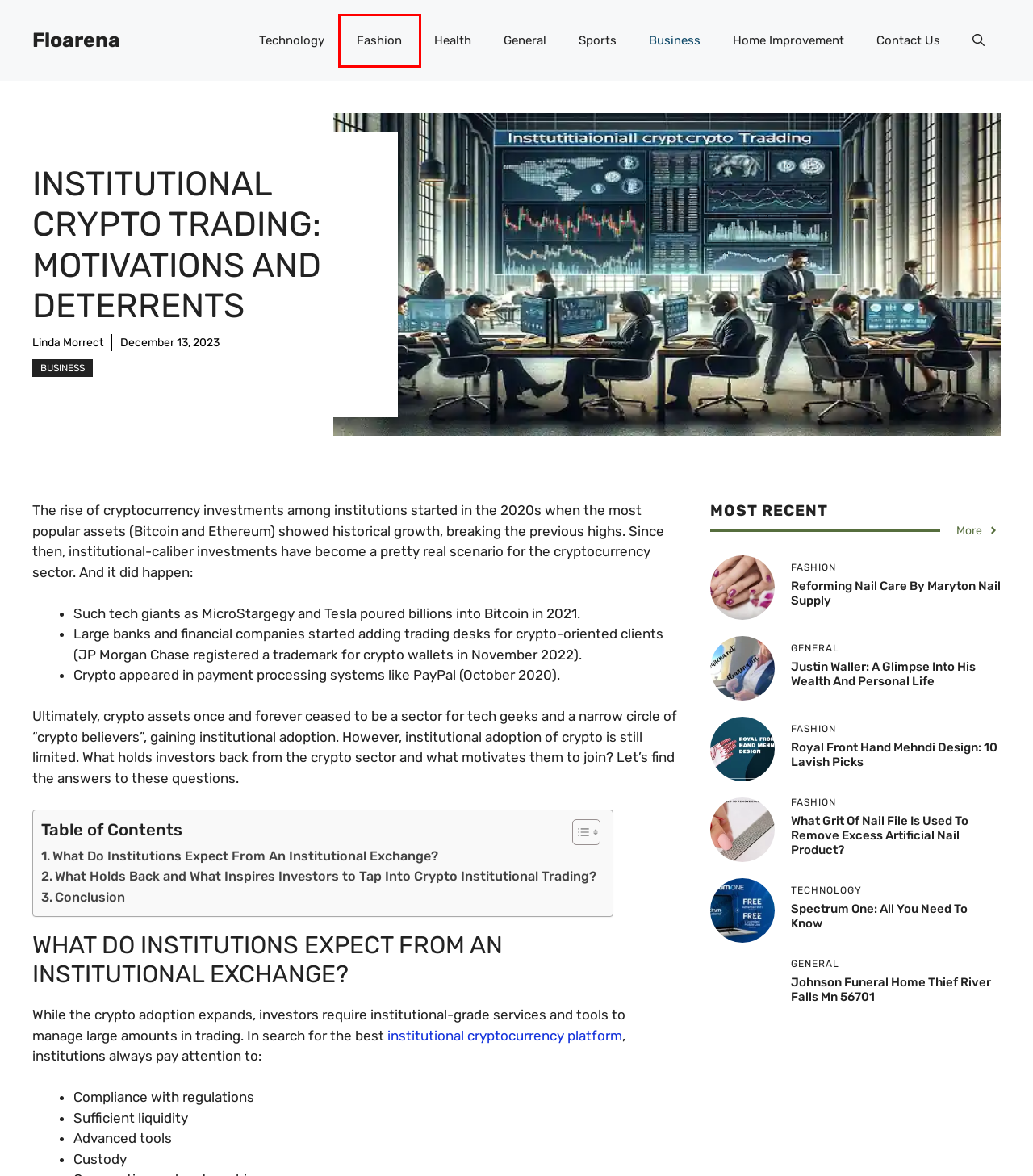Evaluate the webpage screenshot and identify the element within the red bounding box. Select the webpage description that best fits the new webpage after clicking the highlighted element. Here are the candidates:
A. Linda Morrect, Author at Floarena
B. Fashion - Floarena
C. Spectrum One: All You Need to Know
D. Justin Waller: A Glimpse Into His Wealth and Personal Life
E. Reforming Nail Care by Maryton Nail Supply
F. What grit of nail file is used to remove excess artificial nail product?
G. General - Floarena
H. Sports - Floarena

B